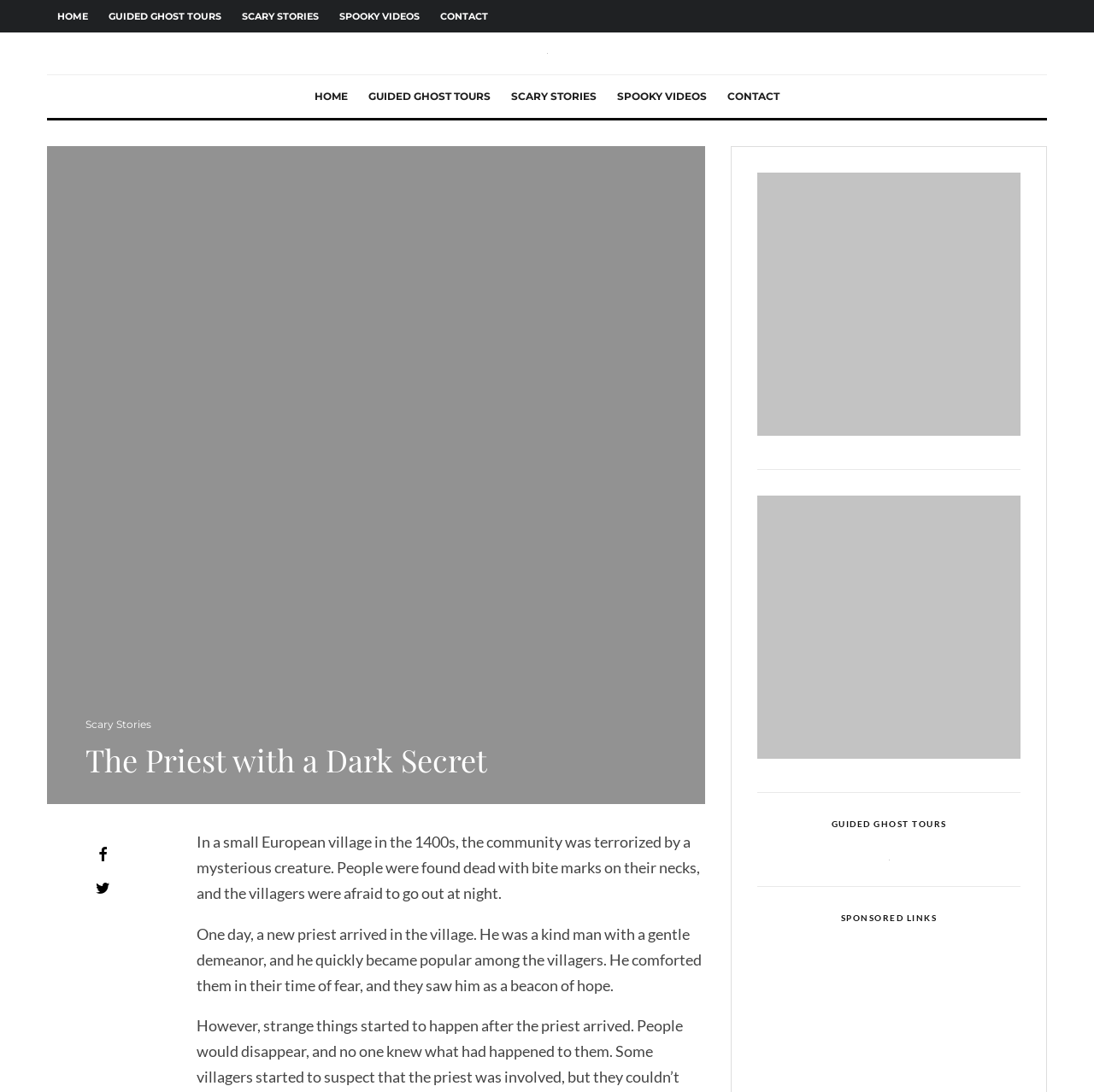Describe the entire webpage, focusing on both content and design.

The webpage is about a scary story, "The Priest with a Dark Secret", which is part of a guided ghost tour. At the top of the page, there are six navigation links: "HOME", "GUIDED GHOST TOURS", "SCARY STORIES", "SPOOKY VIDEOS", and "CONTACT", arranged horizontally from left to right. Below these links, there is a large image related to the story, taking up most of the width of the page.

On the left side of the image, there is a heading with the title of the story, "The Priest with a Dark Secret". Below the heading, there are two paragraphs of text that summarize the story. The first paragraph describes a mysterious creature terrorizing a European village in the 1400s, while the second paragraph introduces a new priest who arrives in the village and becomes popular among the villagers.

To the right of the image, there are several links, including "Scary Stories", "Share", and "Tweet". Further down, there are two more headings, "GUIDED GHOST TOURS" and "SPONSORED LINKS", which are likely categories or sections of the website. There are also two empty links on the right side of the page, which may be placeholders or decorative elements.